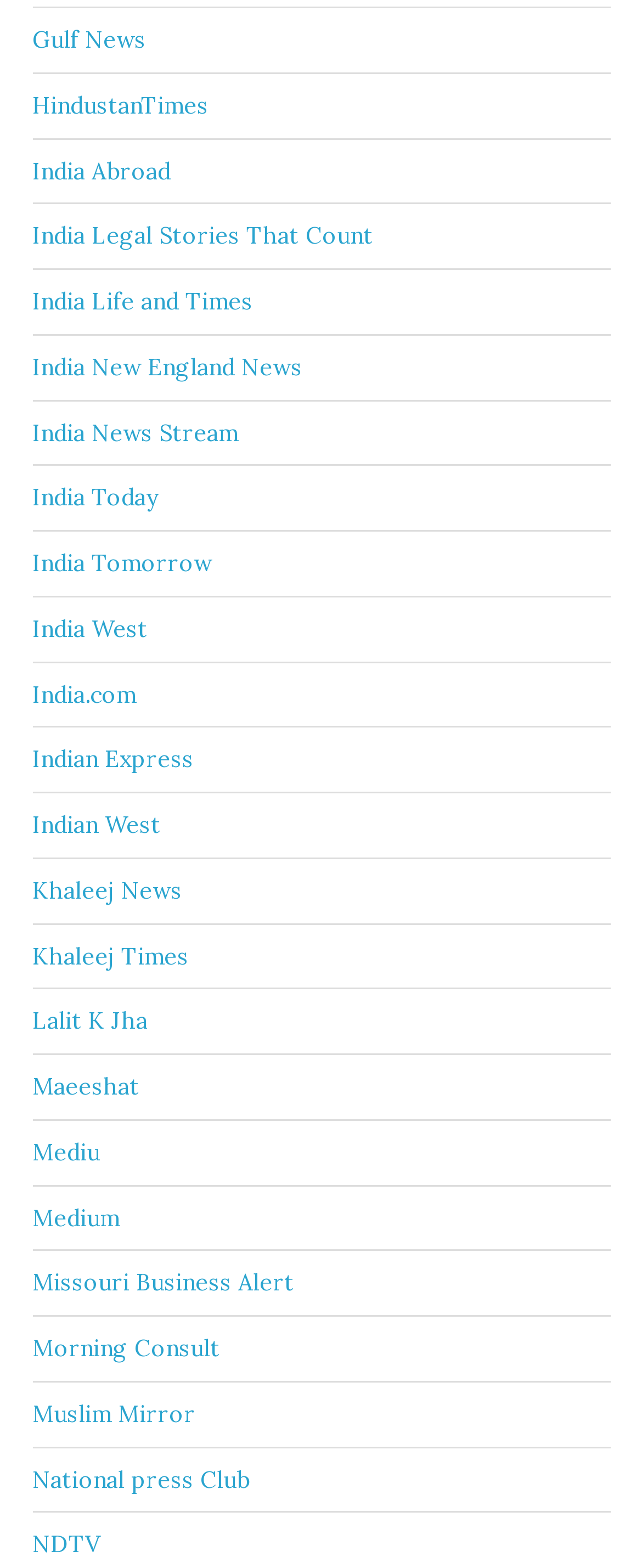Find the bounding box coordinates of the clickable element required to execute the following instruction: "explore India Abroad news". Provide the coordinates as four float numbers between 0 and 1, i.e., [left, top, right, bottom].

[0.05, 0.099, 0.265, 0.118]